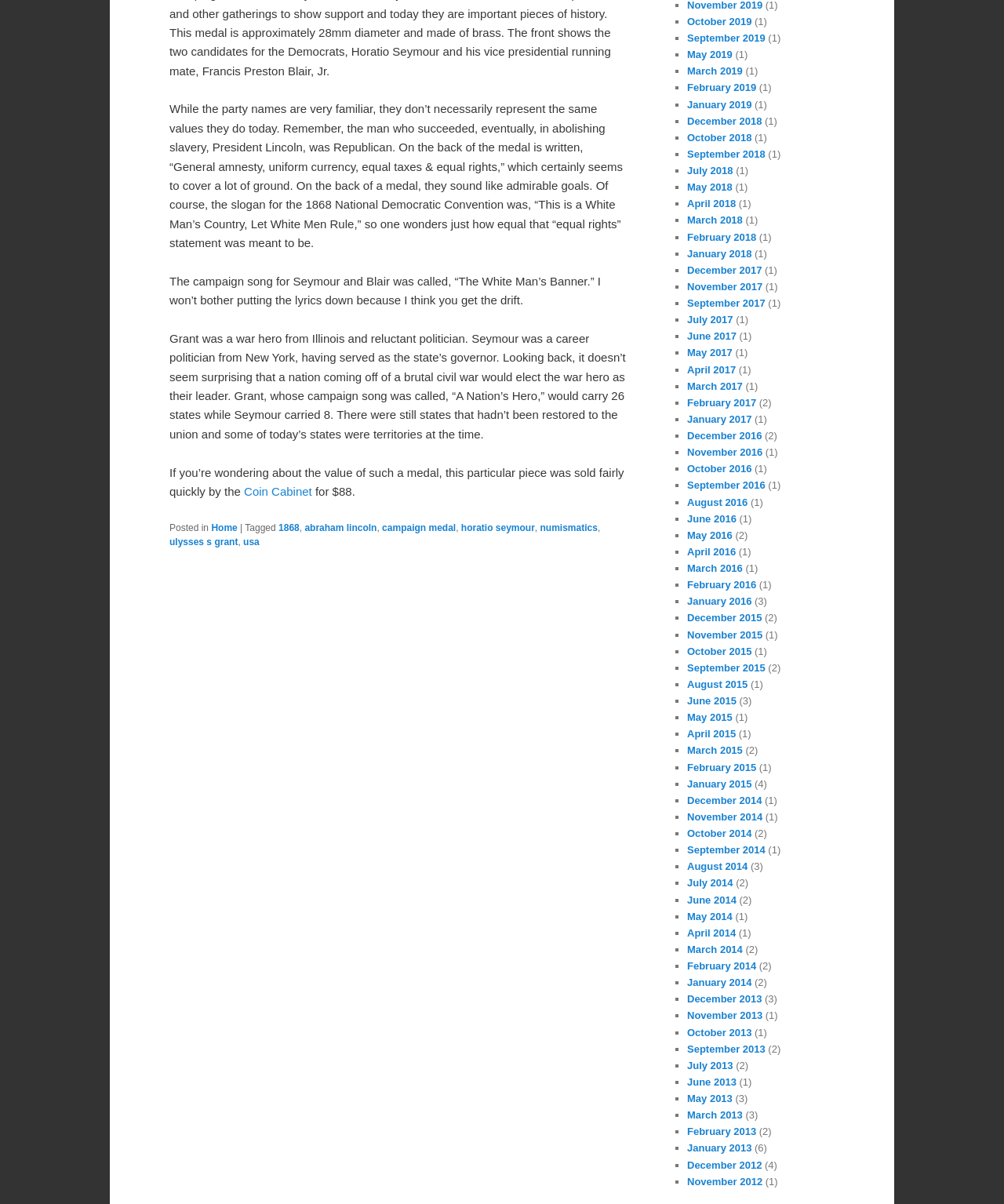Specify the bounding box coordinates of the area that needs to be clicked to achieve the following instruction: "Click the link to Coin Cabinet".

[0.243, 0.403, 0.311, 0.414]